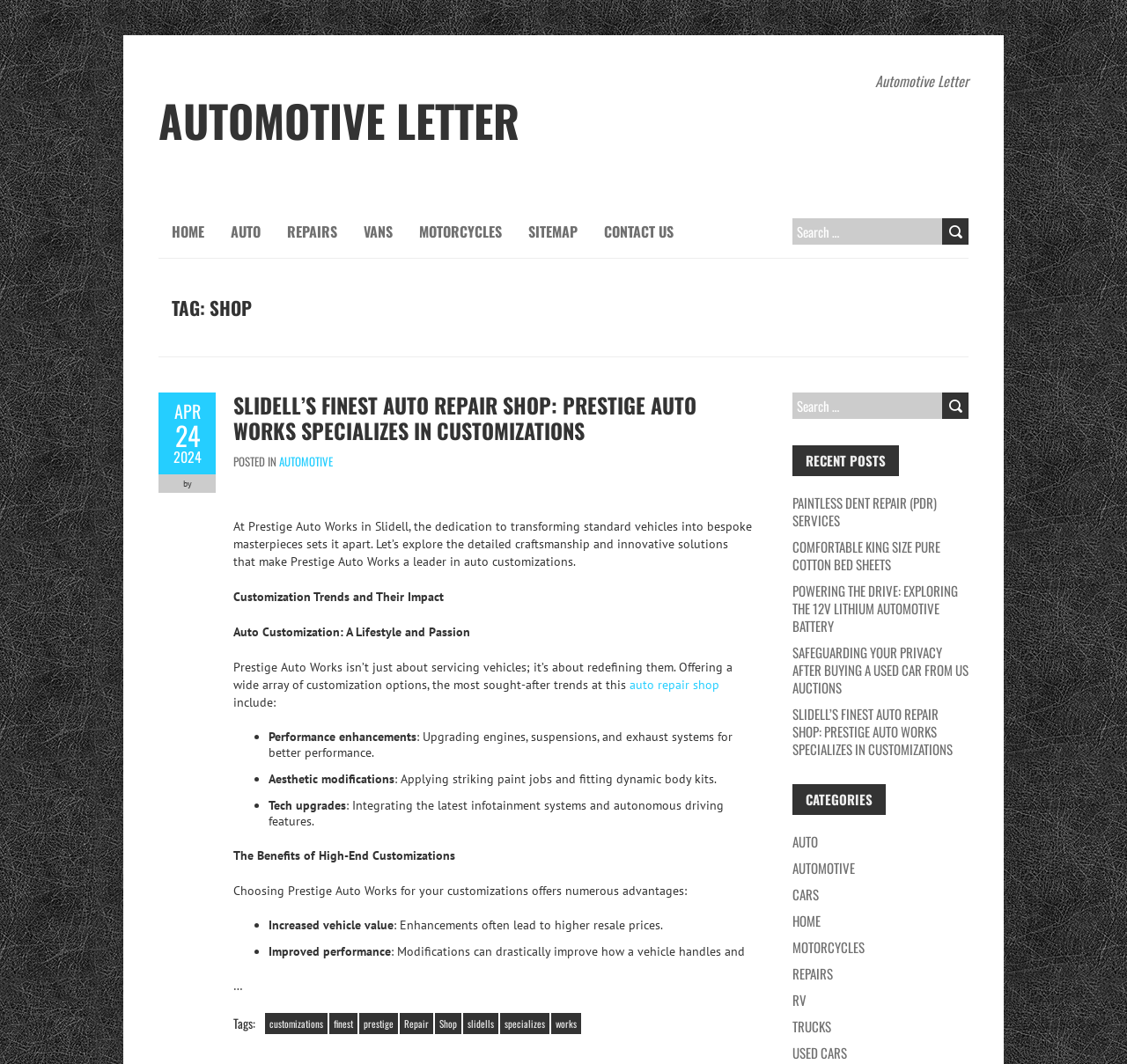Find the bounding box coordinates for the element that must be clicked to complete the instruction: "Read about automotive letter". The coordinates should be four float numbers between 0 and 1, indicated as [left, top, right, bottom].

[0.141, 0.086, 0.461, 0.14]